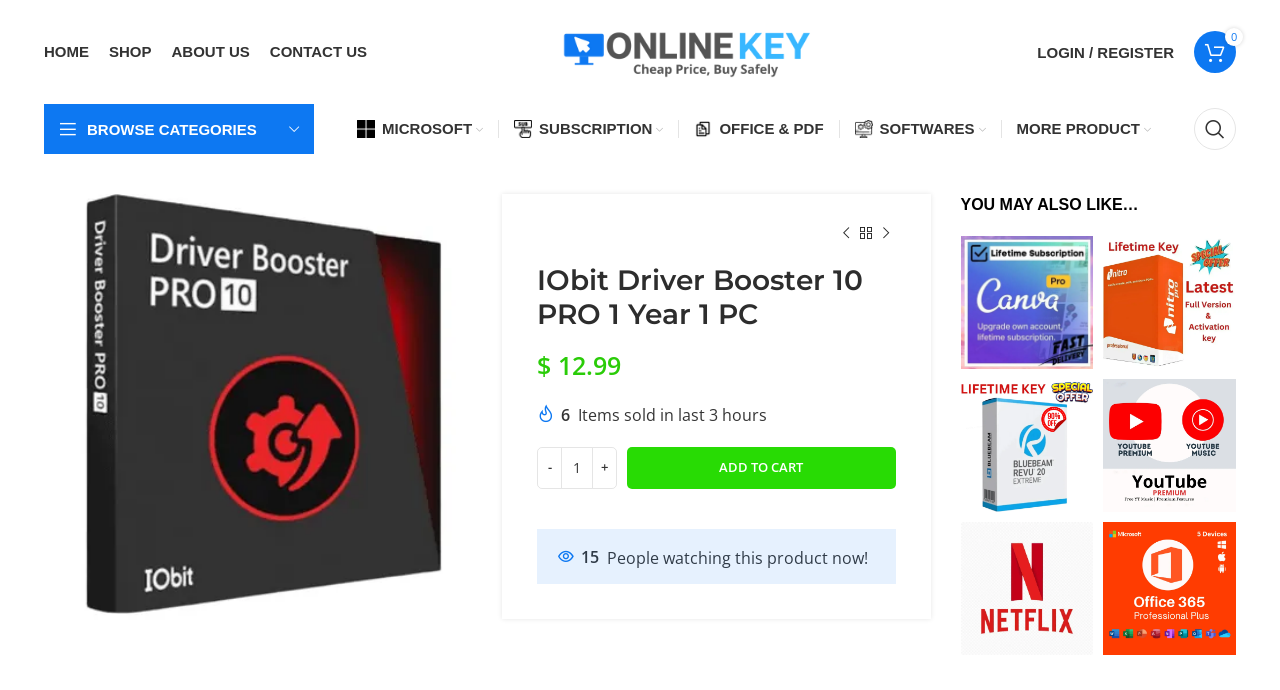Locate the bounding box coordinates of the element you need to click to accomplish the task described by this instruction: "Decrease the product quantity".

[0.42, 0.647, 0.439, 0.708]